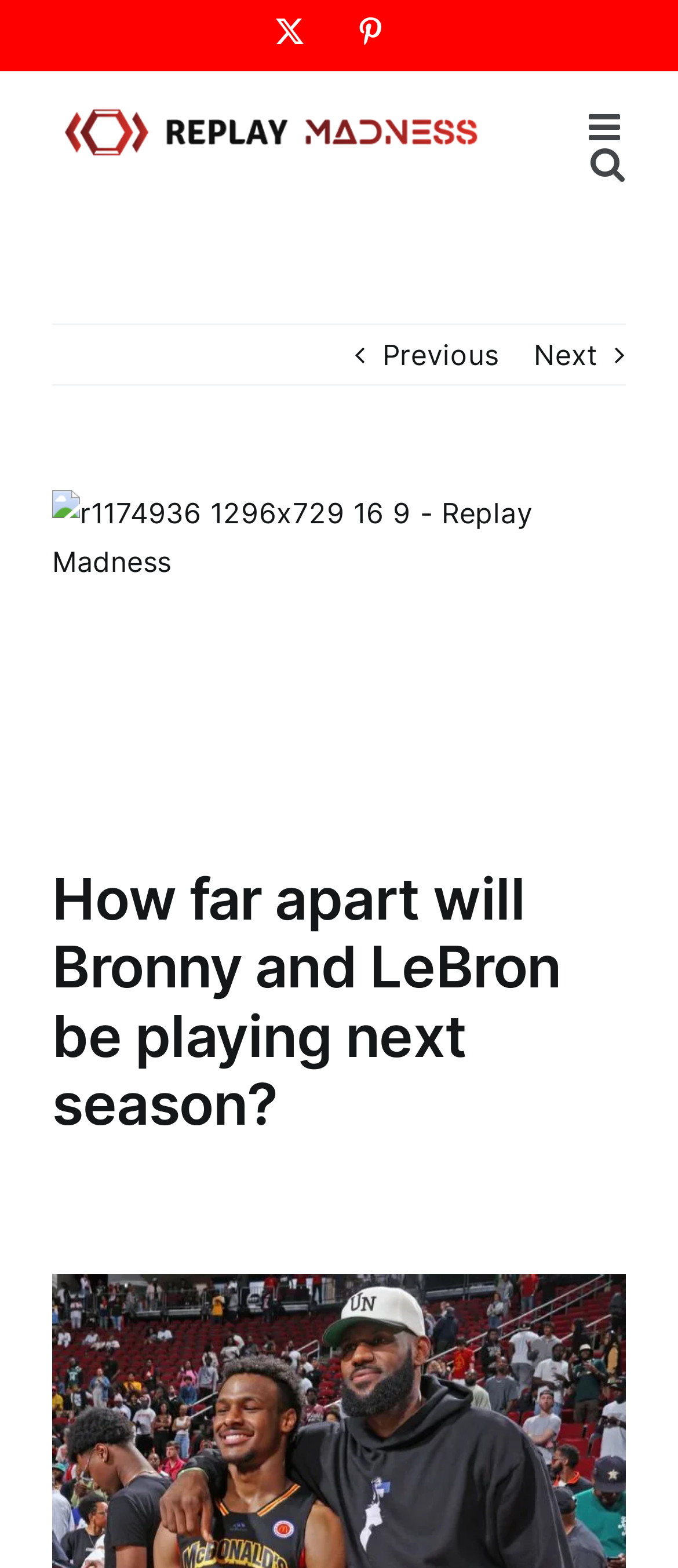What is the aspect ratio of the main image?
Give a single word or phrase answer based on the content of the image.

16:9